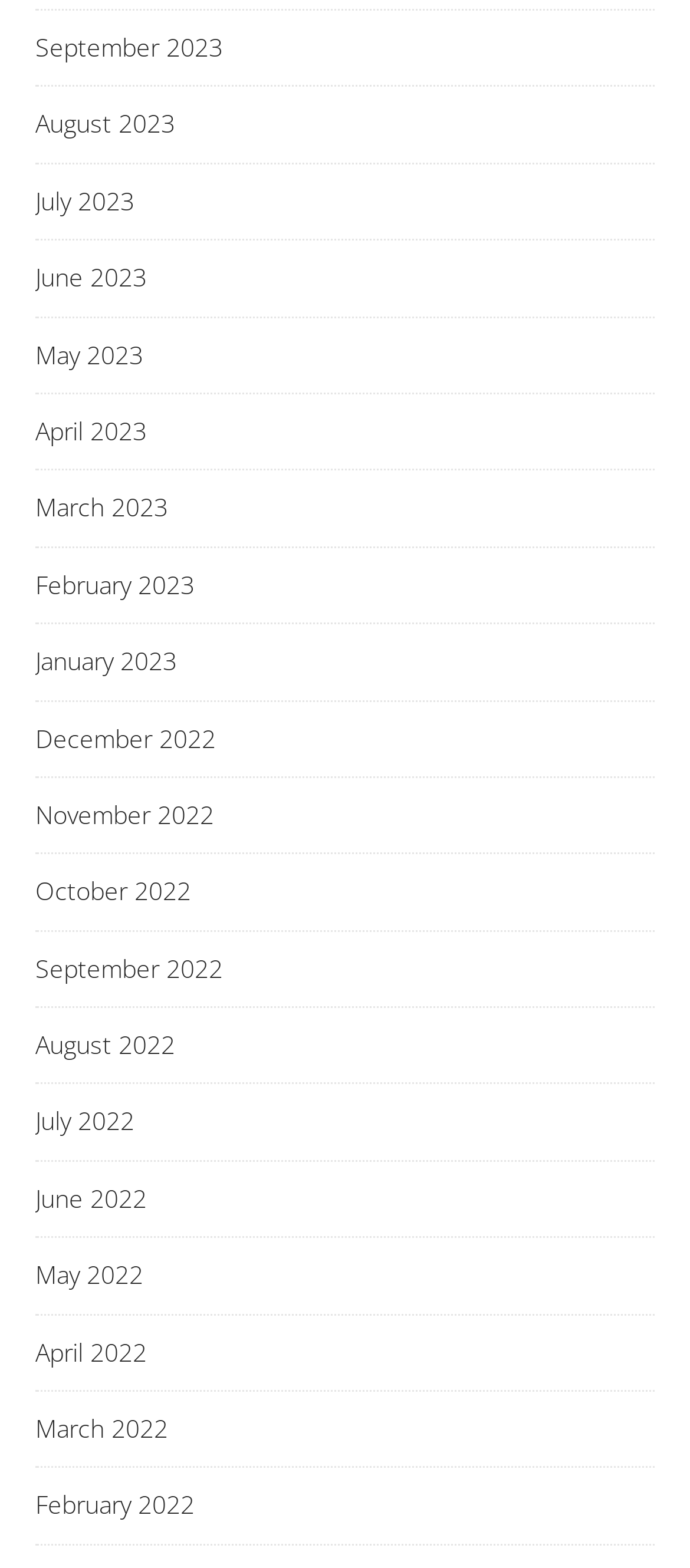Please respond to the question with a concise word or phrase:
What is the most recent month listed?

September 2023